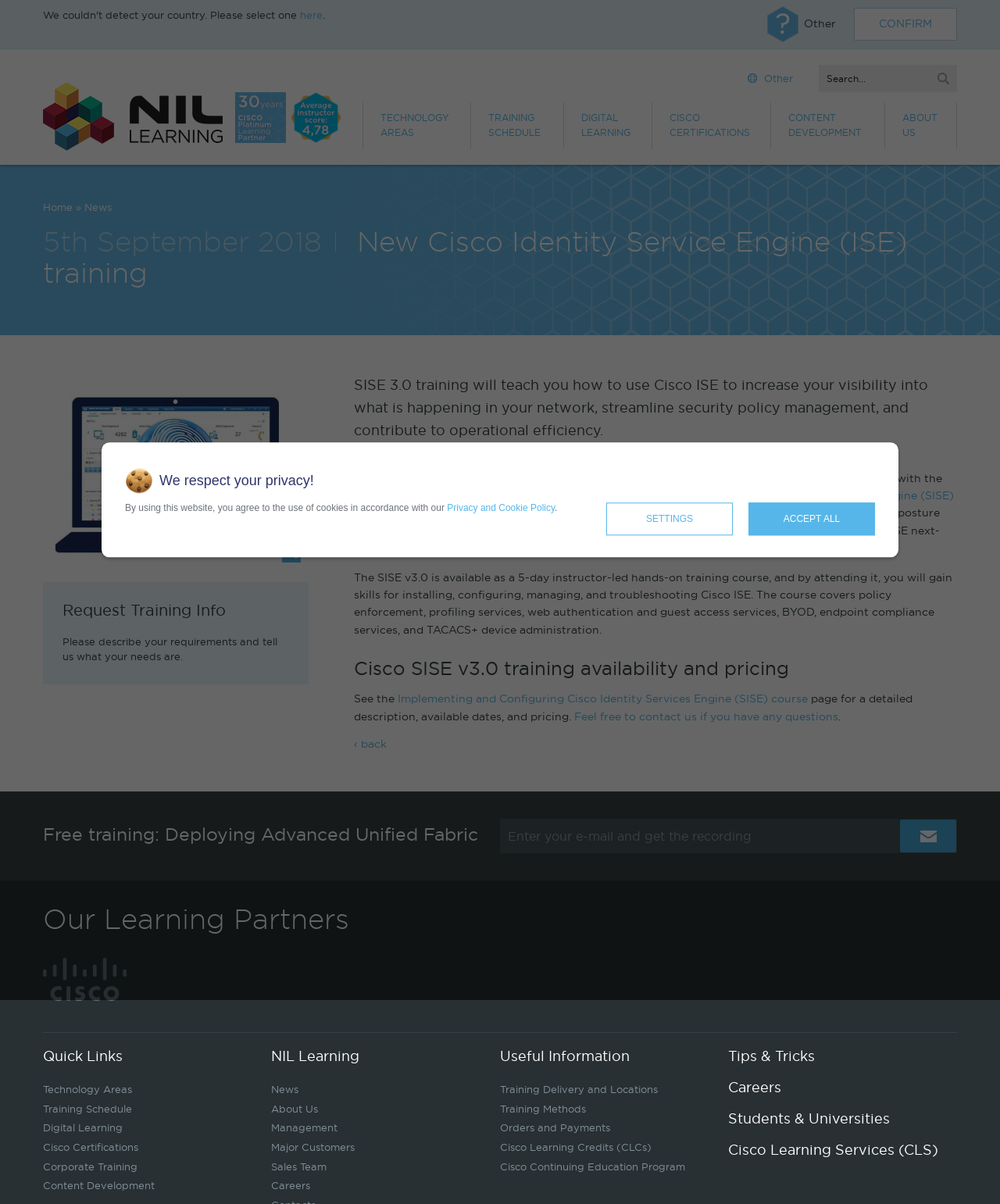Identify the bounding box coordinates of the region I need to click to complete this instruction: "Click on the 'TECHNOLOGY AREAS' link".

[0.363, 0.085, 0.471, 0.124]